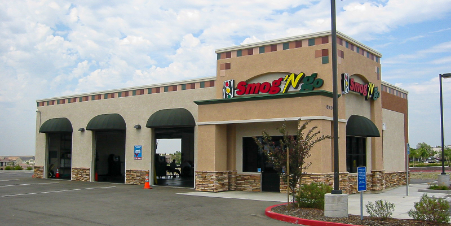Answer the question below using just one word or a short phrase: 
What is the purpose of the large pull-through bays?

Quick vehicle services